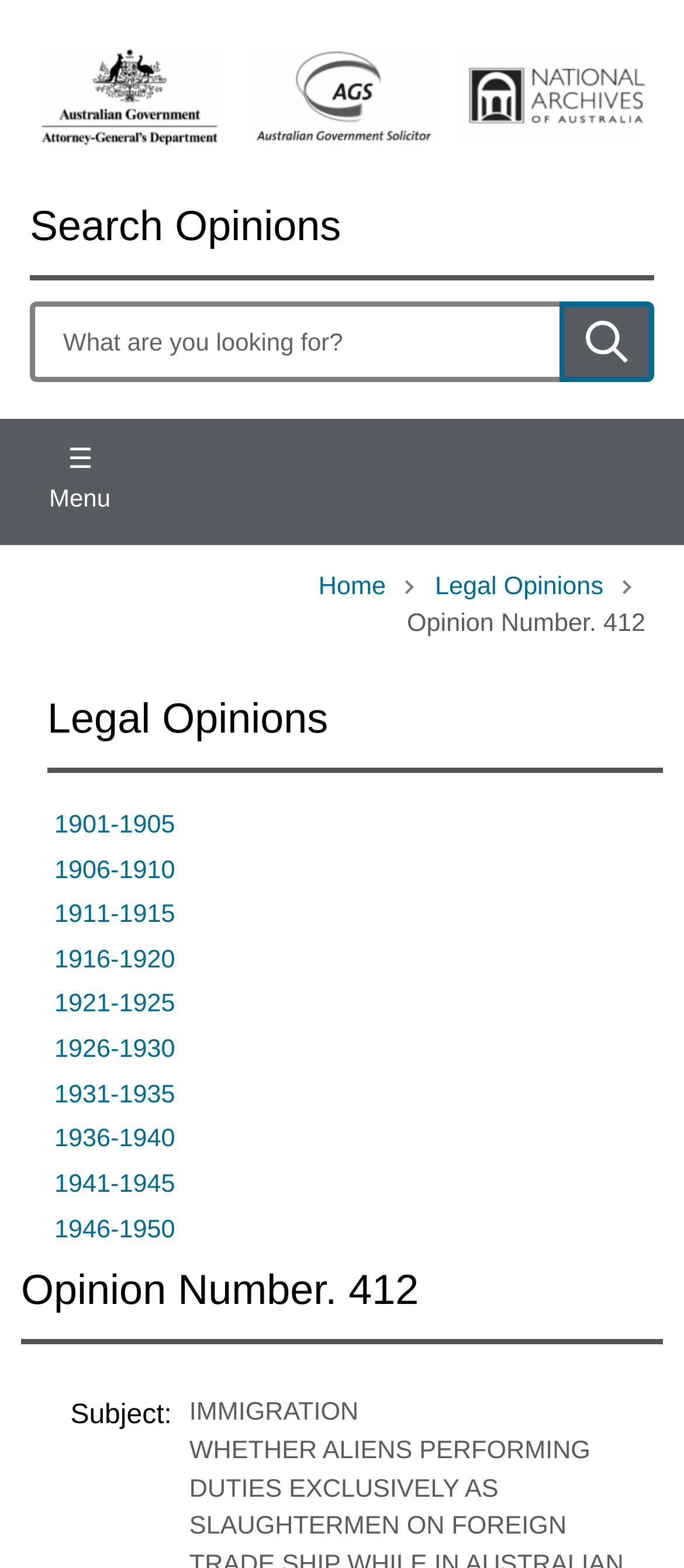Specify the bounding box coordinates of the area to click in order to execute this command: 'Search for opinions'. The coordinates should consist of four float numbers ranging from 0 to 1, and should be formatted as [left, top, right, bottom].

[0.044, 0.192, 0.818, 0.243]